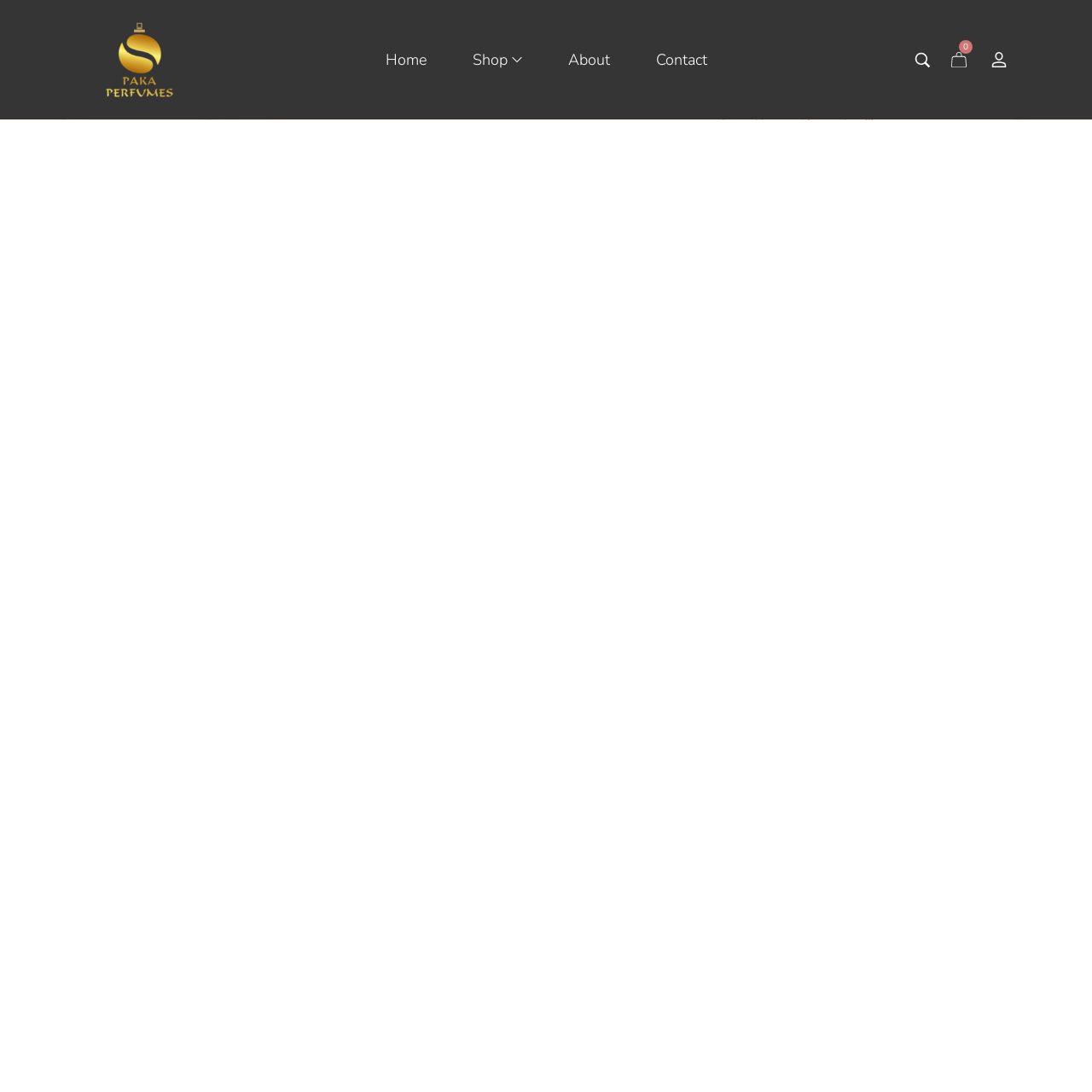What is the theme of the webpage?
Using the information from the image, provide a comprehensive answer to the question.

I analyzed the content of the webpage and found that it is related to perfume, with a specific product 'Eternity Perfume For Women' mentioned. Therefore, the theme of the webpage is perfume.